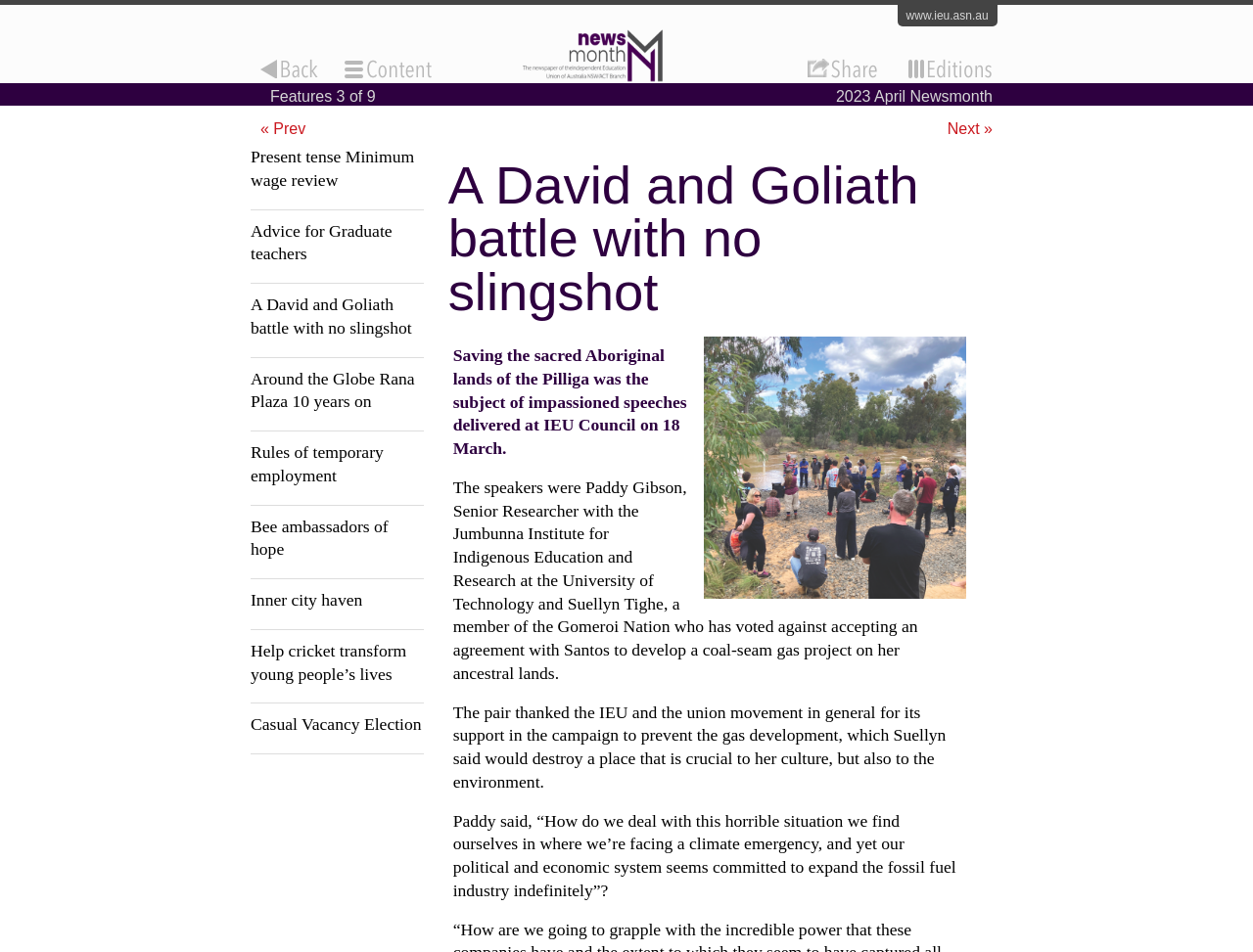What is the name of the institute where Paddy Gibson is a Senior Researcher? From the image, respond with a single word or brief phrase.

Jumbunna Institute